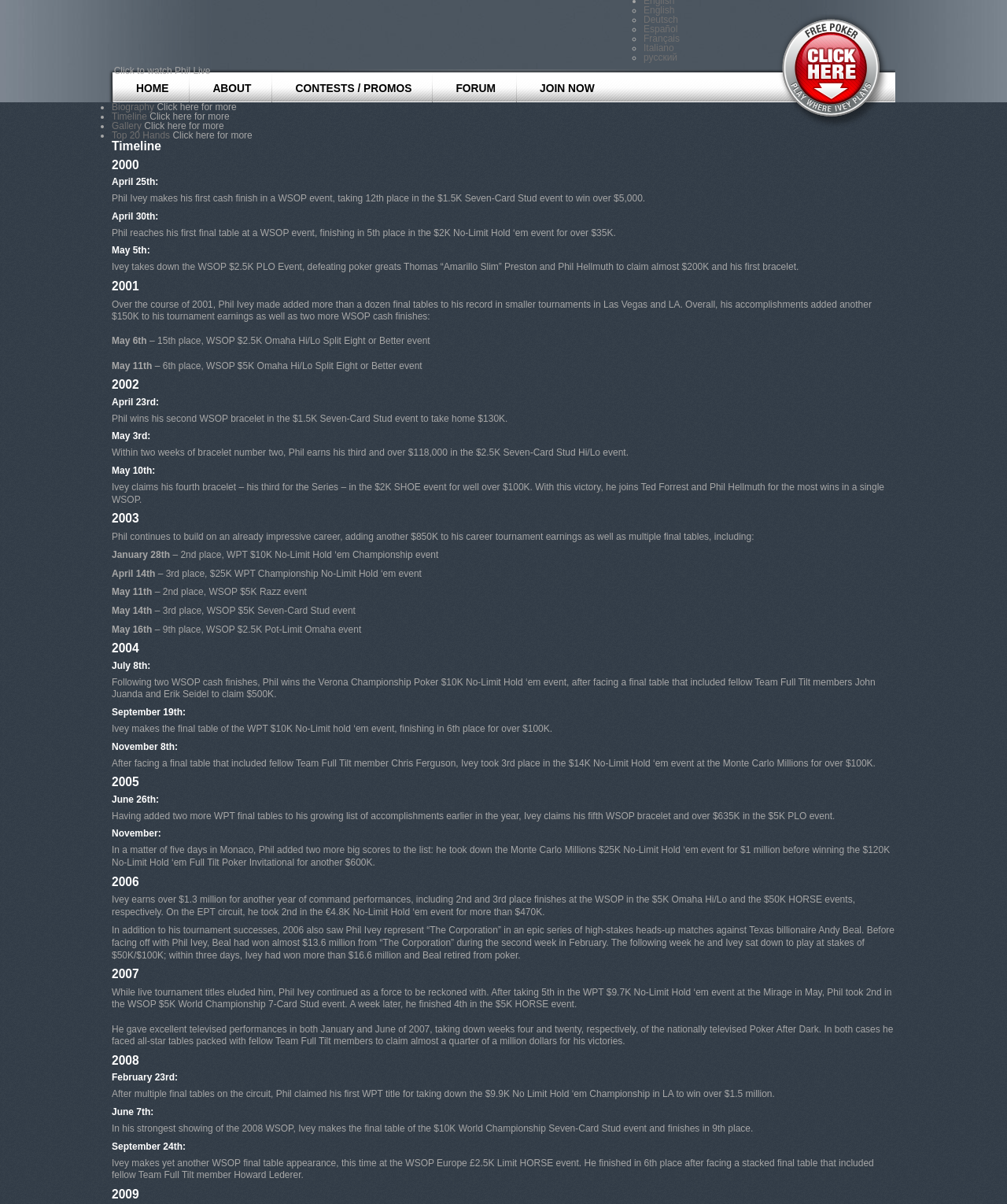Using the webpage screenshot, locate the HTML element that fits the following description and provide its bounding box: "русский".

[0.639, 0.043, 0.673, 0.052]